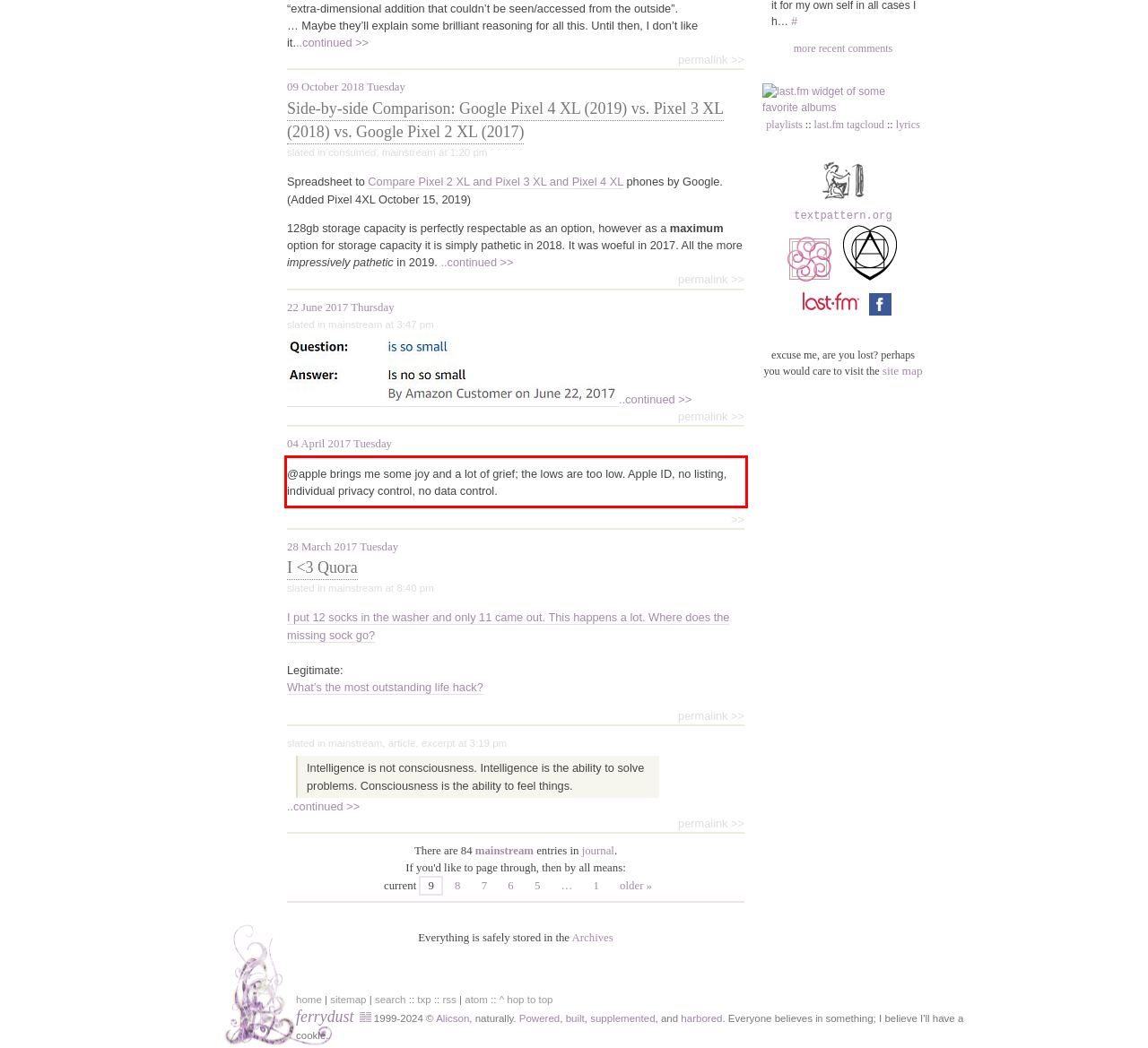With the provided screenshot of a webpage, locate the red bounding box and perform OCR to extract the text content inside it.

‪@apple brings me some joy and a lot of grief; the lows are too low. Apple ID, no listing, individual privacy control, no data control.‬